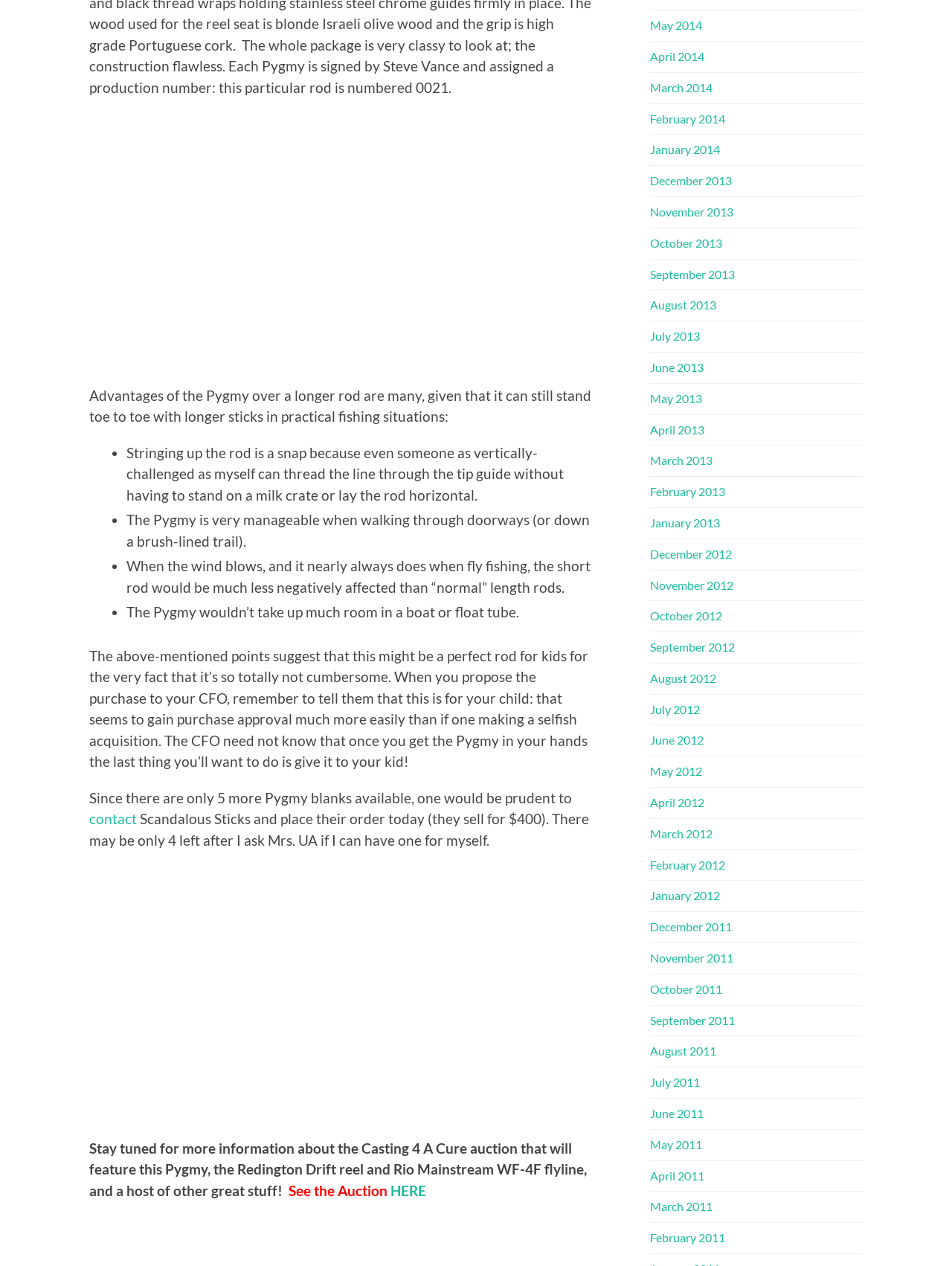Please identify the bounding box coordinates of the element's region that I should click in order to complete the following instruction: "View May 2014 archives". The bounding box coordinates consist of four float numbers between 0 and 1, i.e., [left, top, right, bottom].

[0.683, 0.014, 0.738, 0.025]